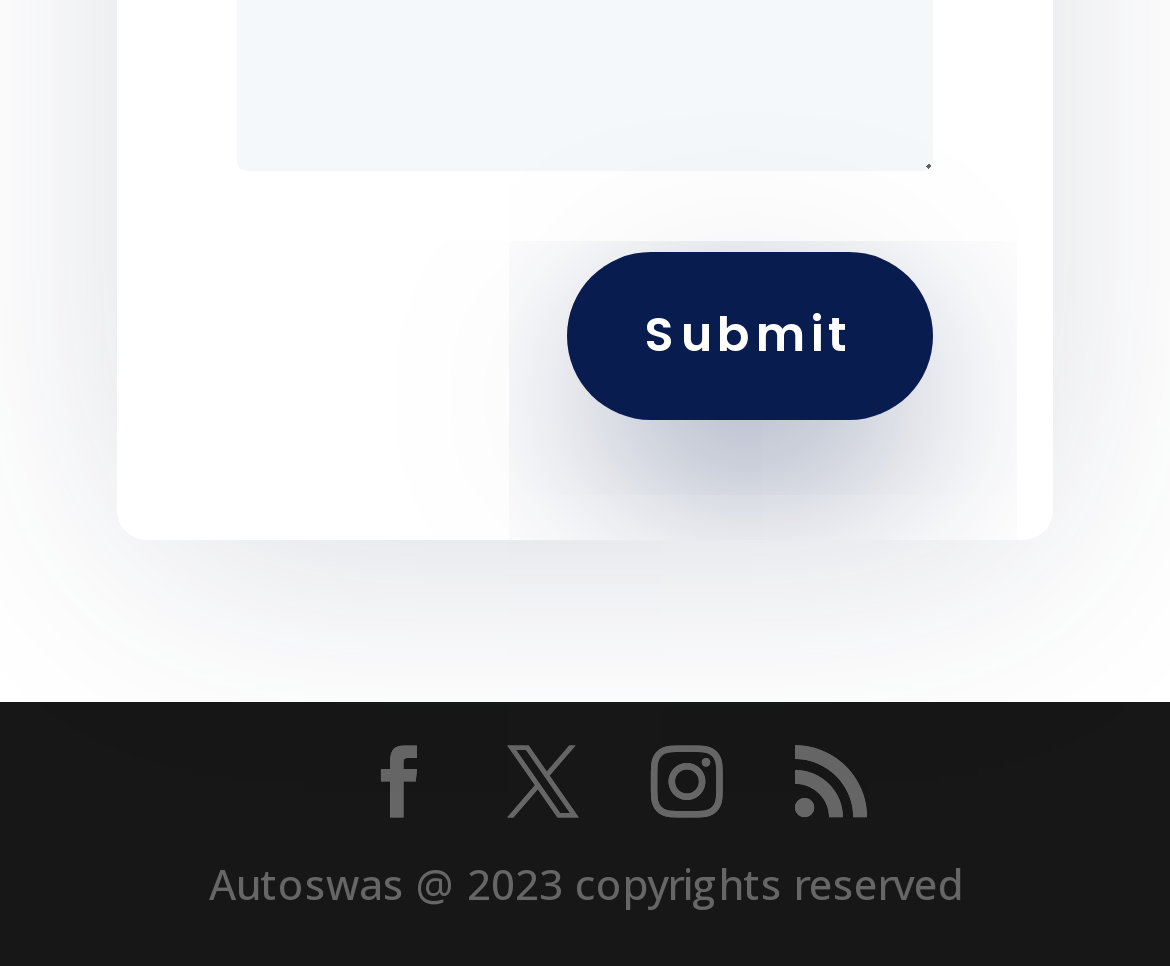Identify the bounding box coordinates for the UI element described as follows: "Instagram". Ensure the coordinates are four float numbers between 0 and 1, formatted as [left, top, right, bottom].

[0.556, 0.774, 0.618, 0.851]